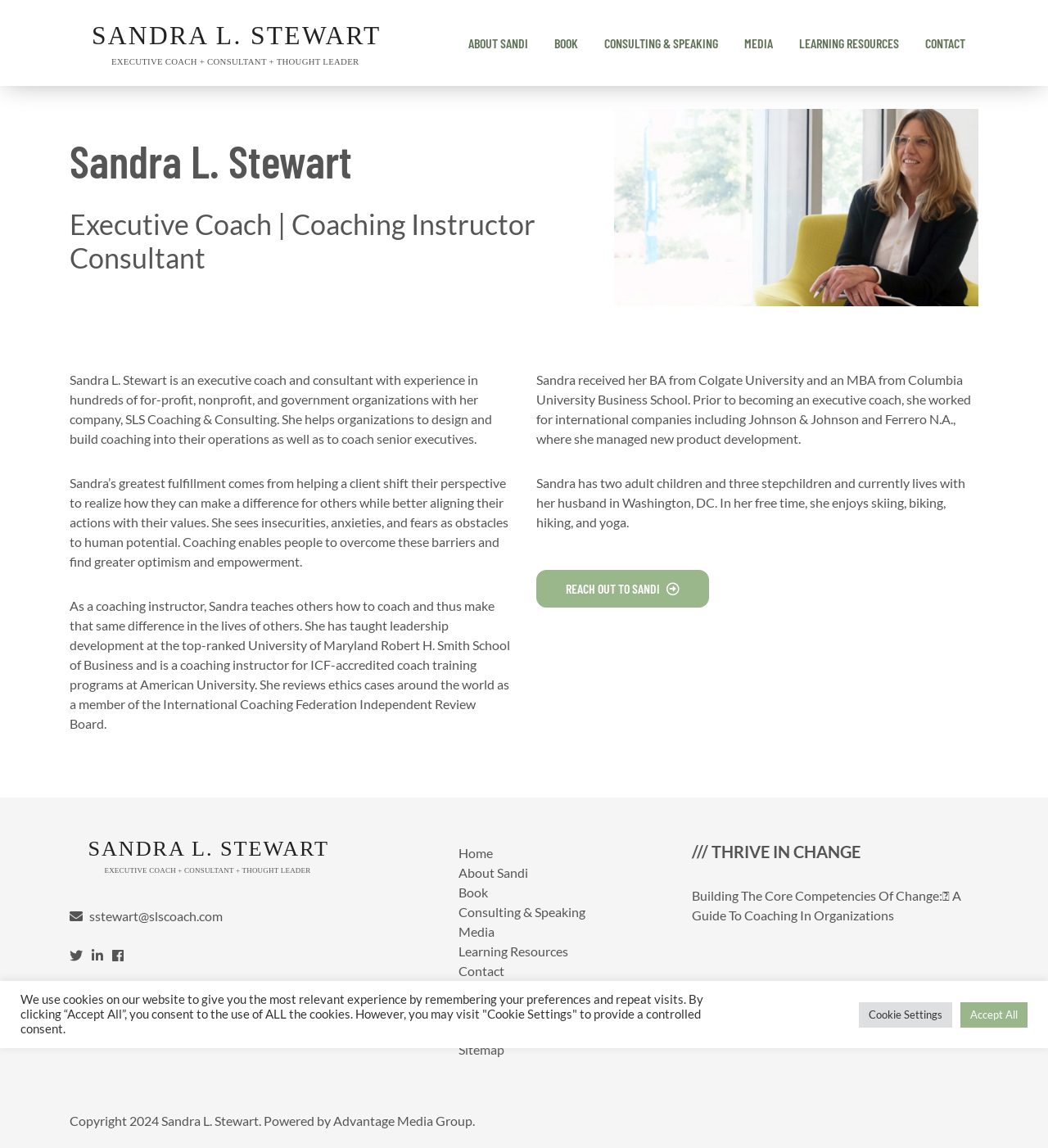Specify the bounding box coordinates of the element's region that should be clicked to achieve the following instruction: "Learn more about coaching in organizations". The bounding box coordinates consist of four float numbers between 0 and 1, in the format [left, top, right, bottom].

[0.66, 0.773, 0.917, 0.804]